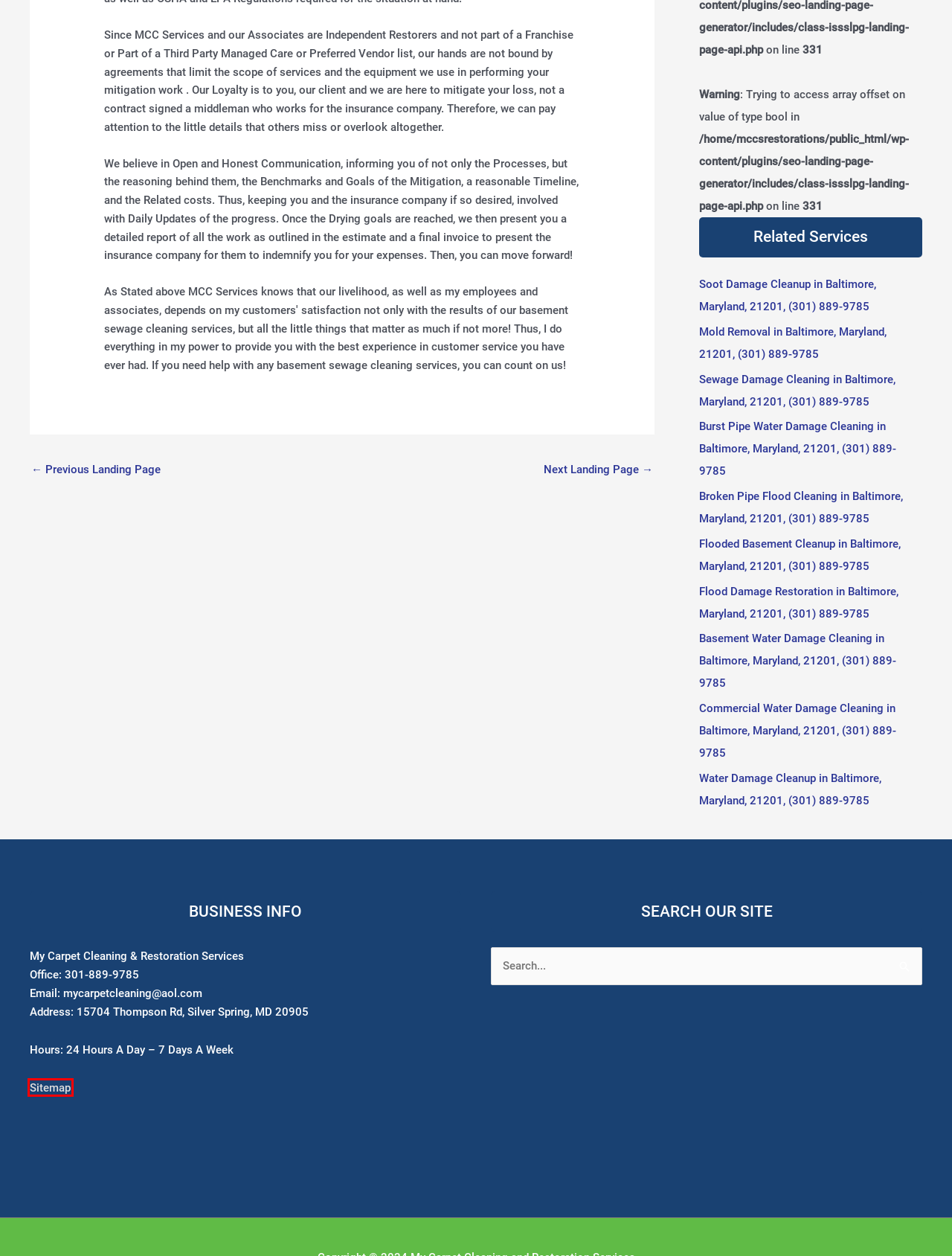You have a screenshot of a webpage with a red rectangle bounding box around an element. Identify the best matching webpage description for the new page that appears after clicking the element in the bounding box. The descriptions are:
A. Commercial Water Damage Cleaning in Baltimore, Maryland, 21201, (301) 889-9785
B. Flood Damage Restoration in Baltimore, Maryland, 21201, (301) 889-9785
C. Water Damage Cleanup in Baltimore, Maryland, 21201, (301) 889-9785
D. Basement Sewage Cleaning in Ballenger Creek, Maryland, 21703, (301) 889-9785
E. Basement Sewage Cleaning in Bel Air South, Maryland, 21009, (301) 889-9785
F. Mold Removal in Baltimore, Maryland, 21201, (301) 889-9785
G. Sitemap – MCC Services
H. Broken Pipe Flood Cleaning in Baltimore, Maryland, 21201, (301) 889-9785

G